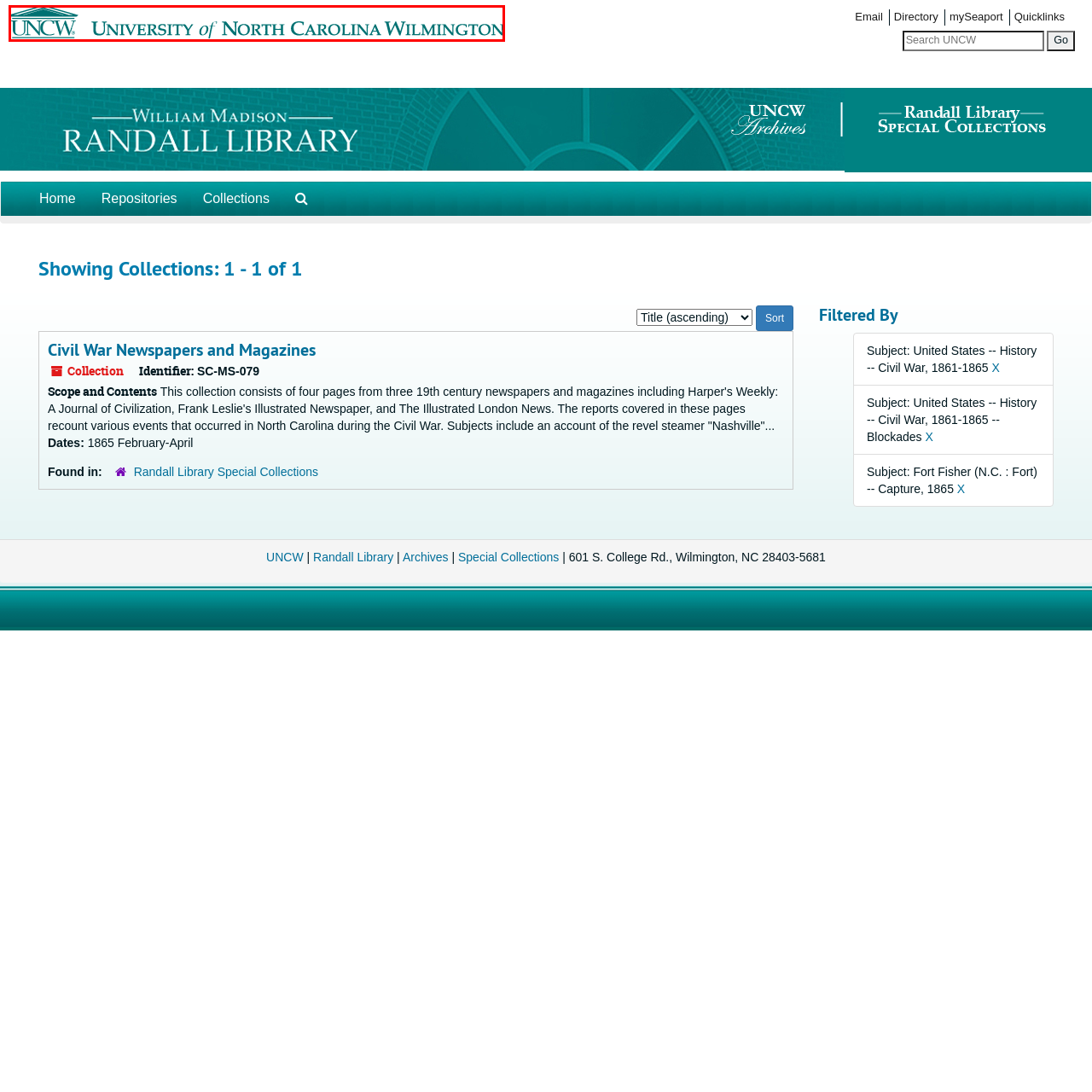What color scheme is used in the logo design?
Focus on the image highlighted within the red borders and answer with a single word or short phrase derived from the image.

Teal